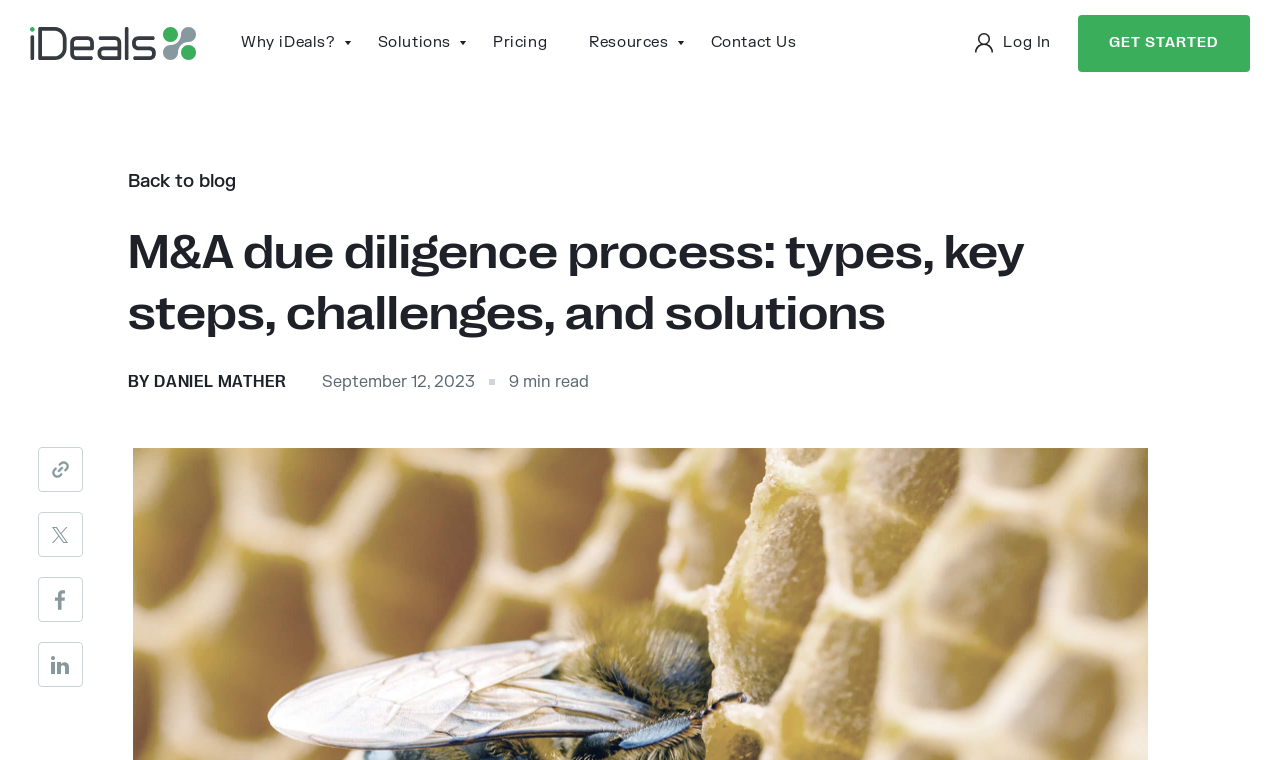Please specify the bounding box coordinates of the clickable region to carry out the following instruction: "Read the blog post". The coordinates should be four float numbers between 0 and 1, in the format [left, top, right, bottom].

[0.1, 0.292, 0.87, 0.454]